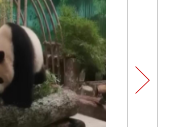Please answer the following query using a single word or phrase: 
What is the panda's nature?

Playful and curious